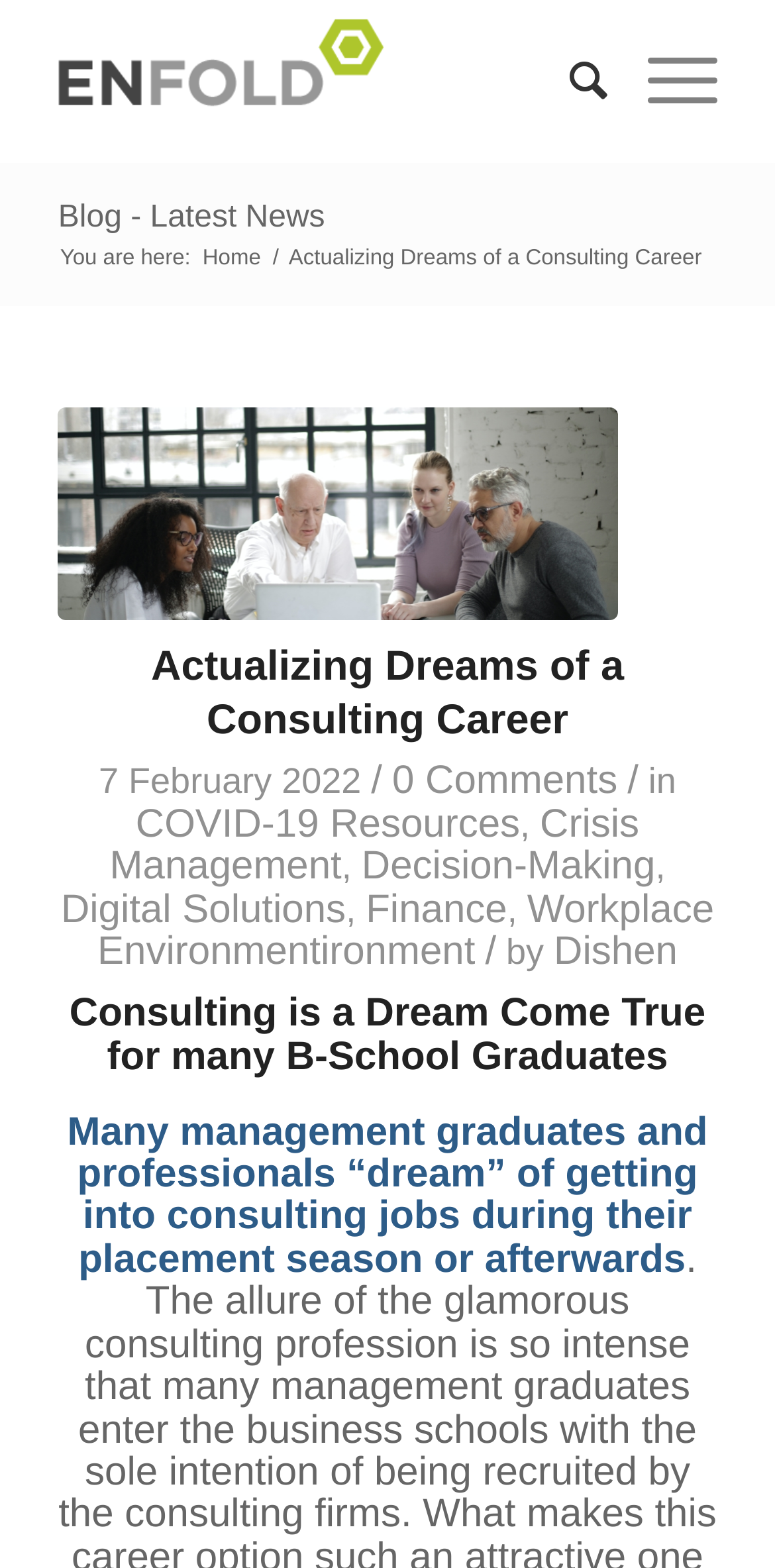Provide the bounding box coordinates of the area you need to click to execute the following instruction: "Check the comments on the article".

[0.506, 0.485, 0.797, 0.512]